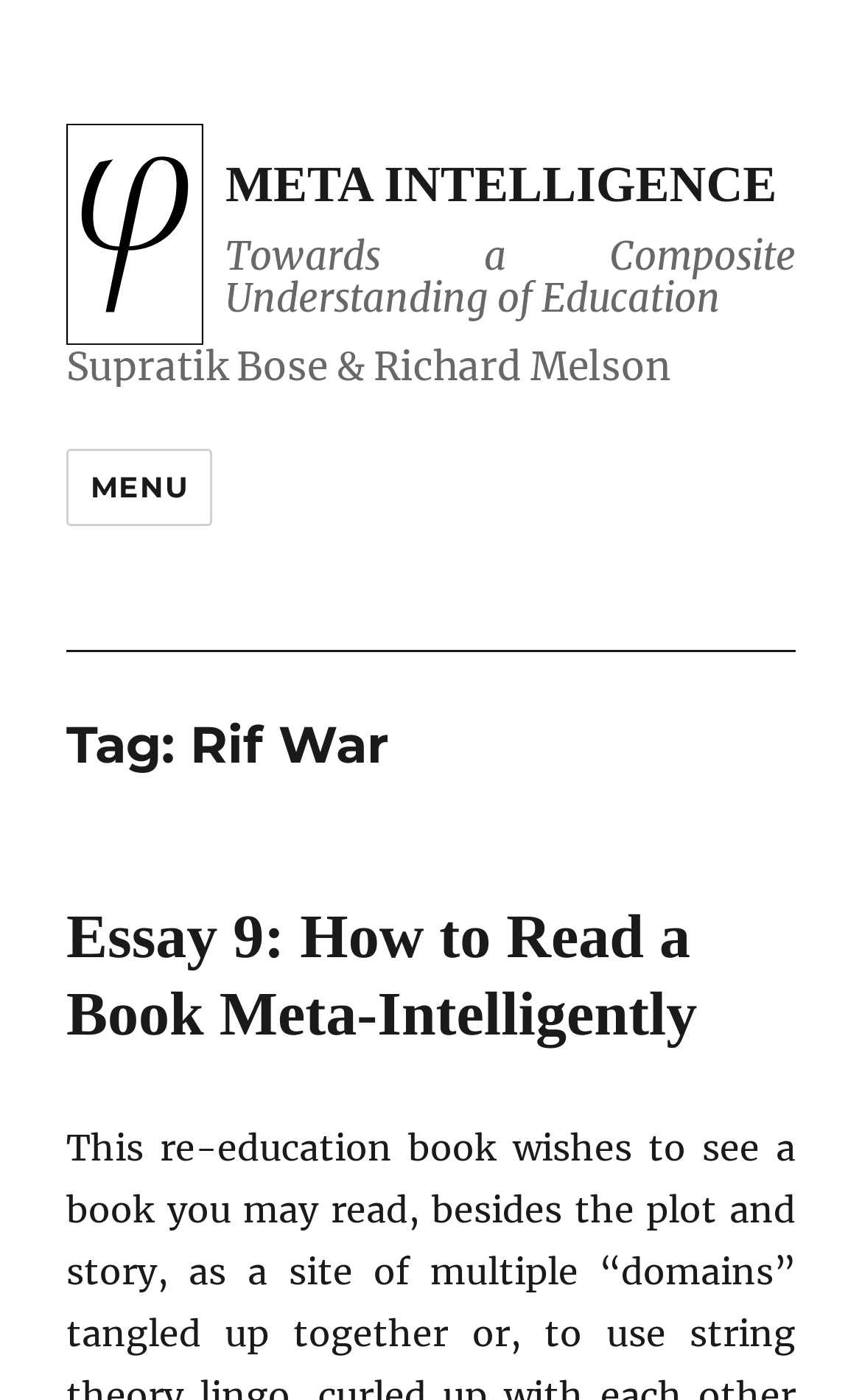Please determine the main heading text of this webpage.

Tag: Rif War